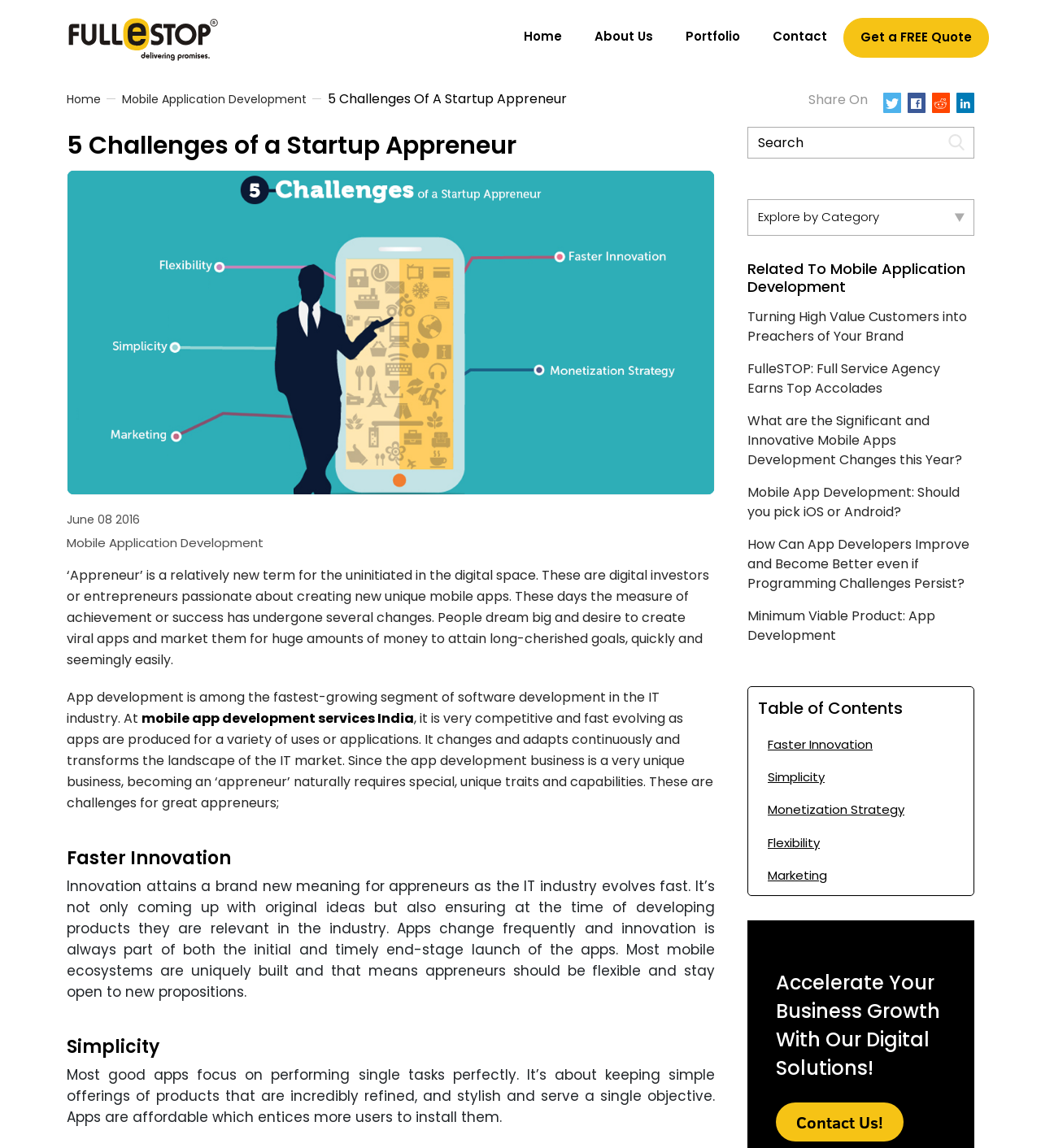What is the topic of the blog post?
Based on the image, answer the question with as much detail as possible.

The topic of the blog post can be determined by reading the heading '5 Challenges of a Startup Appreneur' and the introductory paragraph that explains the term 'Appreneur' and its relevance to digital investors or entrepreneurs creating new unique mobile apps.